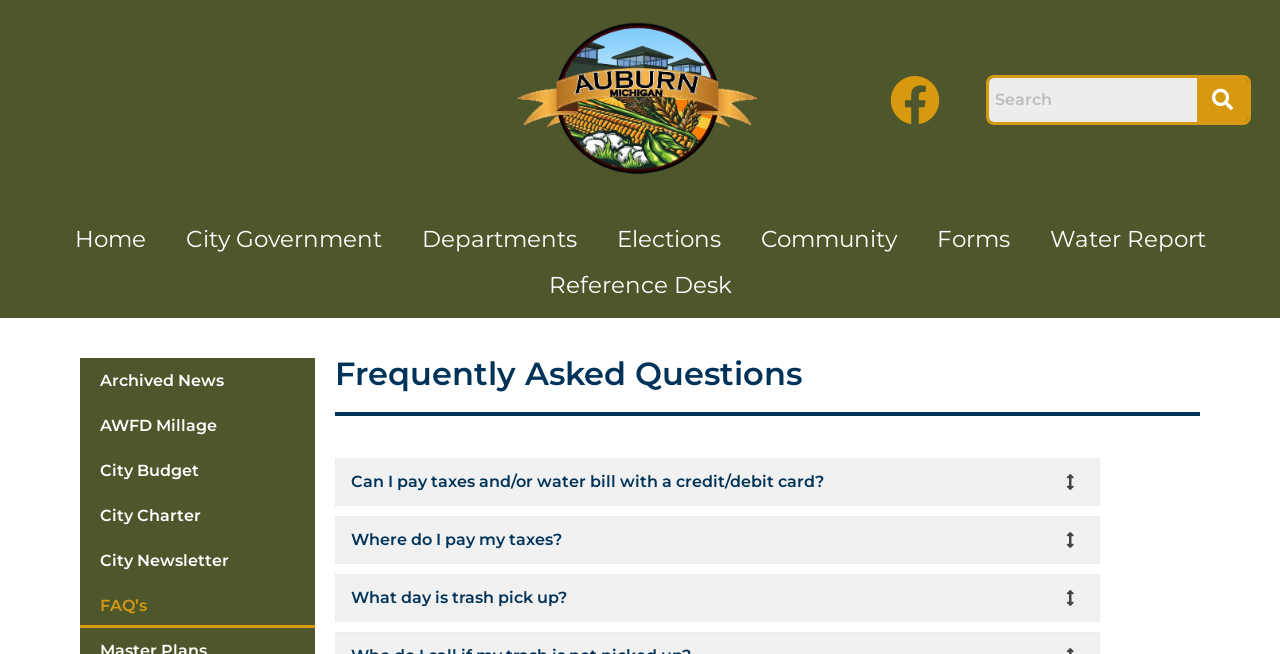Using the description: "Home", determine the UI element's bounding box coordinates. Ensure the coordinates are in the format of four float numbers between 0 and 1, i.e., [left, top, right, bottom].

[0.043, 0.33, 0.129, 0.401]